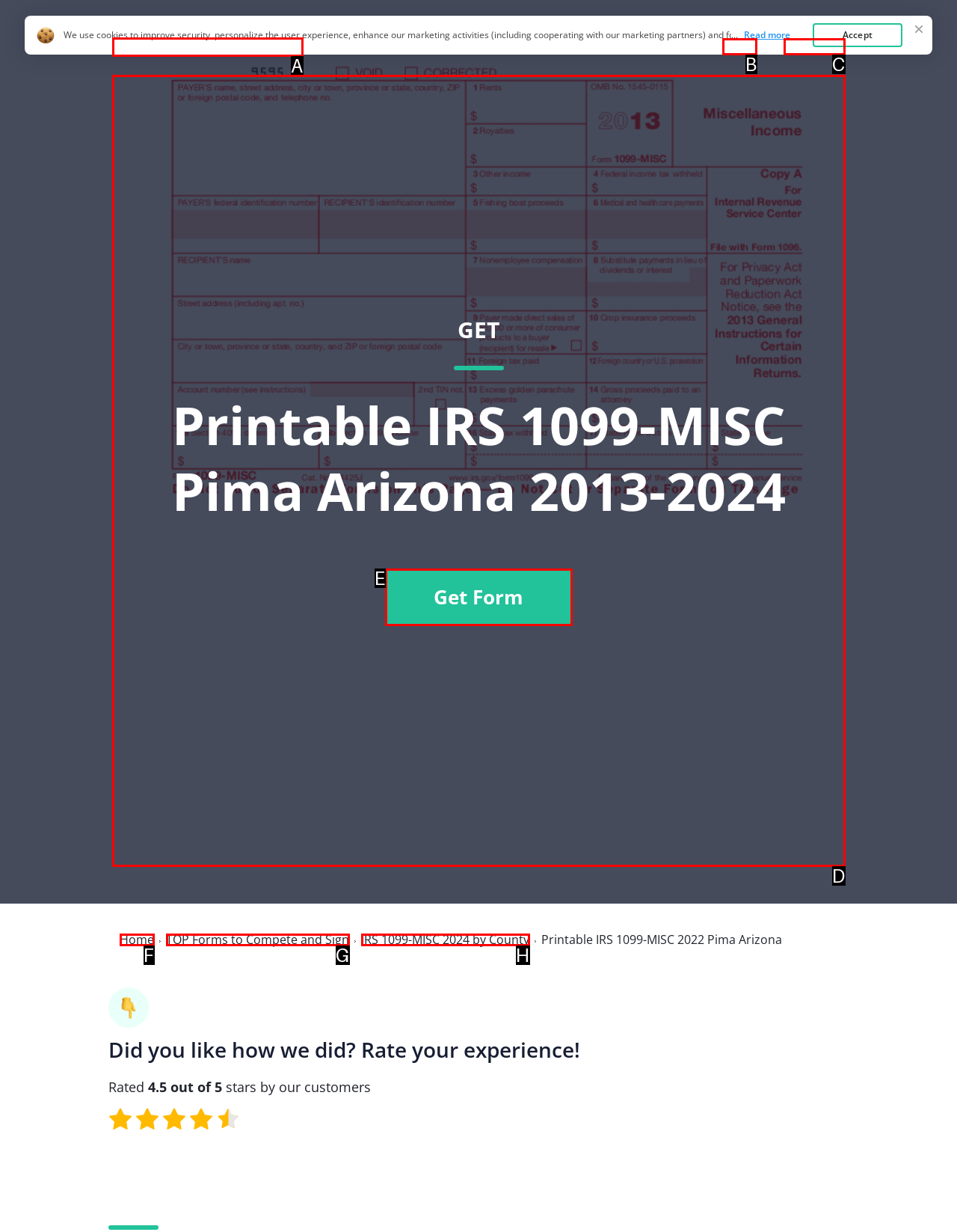Match the HTML element to the given description: 2013 Form 1099 Misc
Indicate the option by its letter.

A